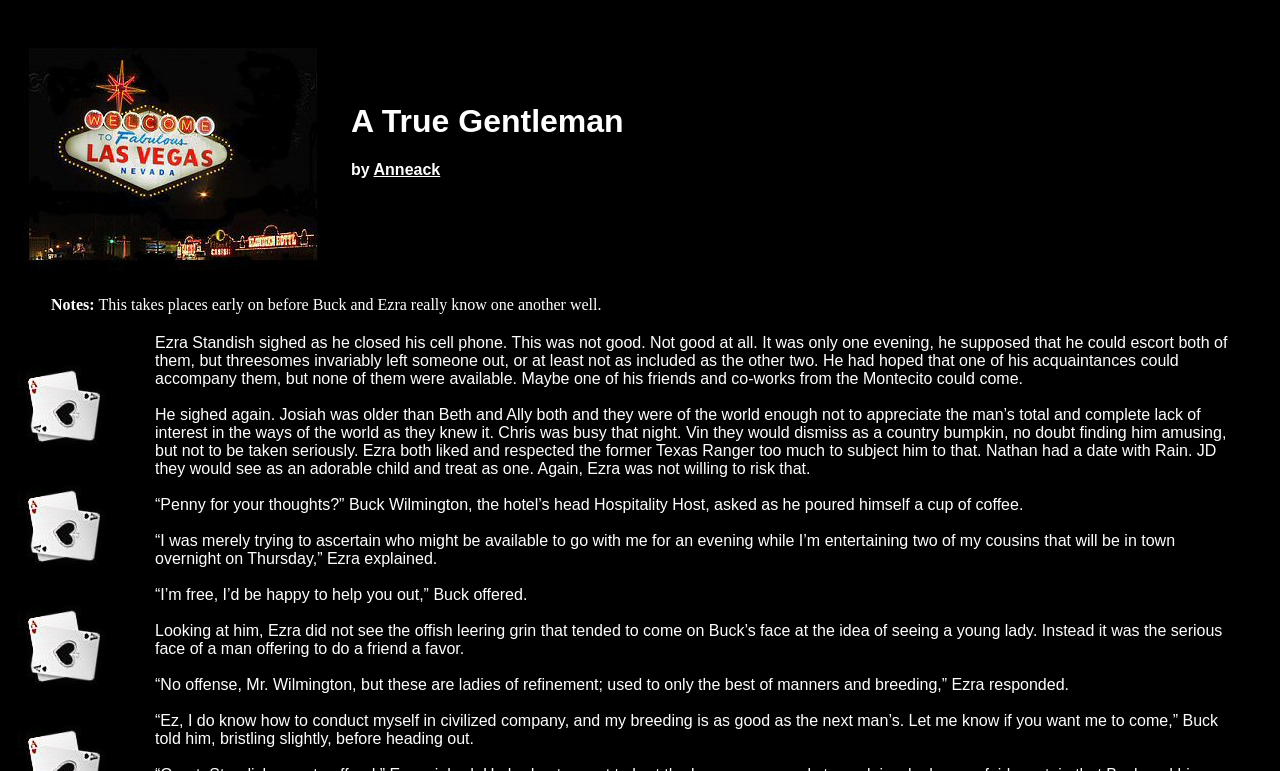For the given element description Anneack, determine the bounding box coordinates of the UI element. The coordinates should follow the format (top-left x, top-left y, bottom-right x, bottom-right y) and be within the range of 0 to 1.

[0.292, 0.209, 0.344, 0.231]